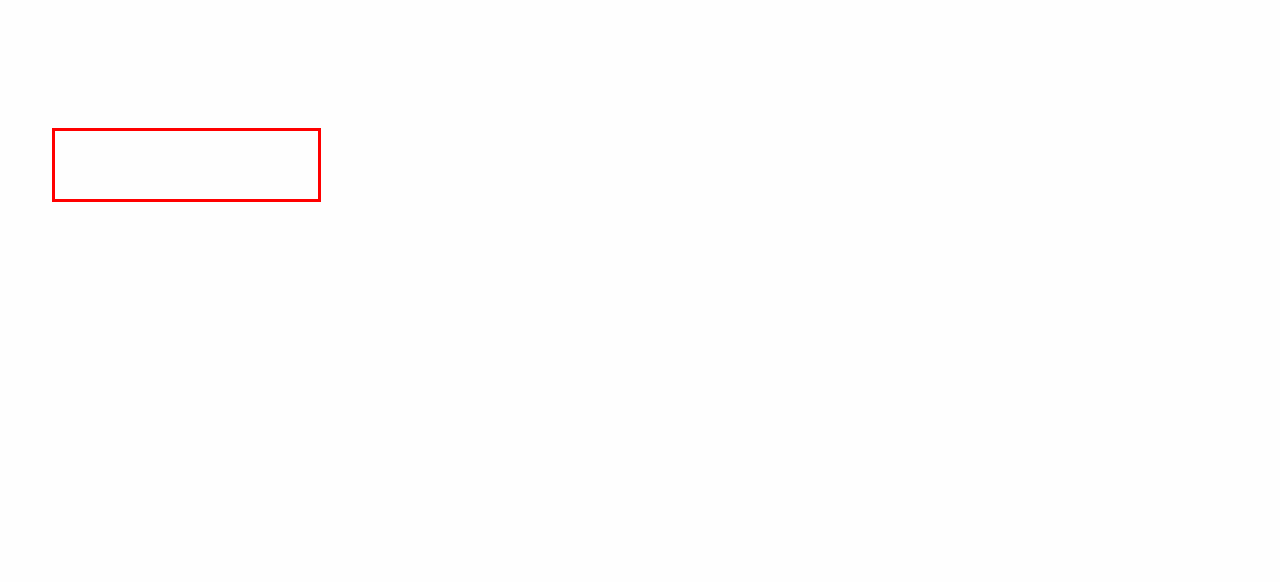Identify and transcribe the text content enclosed by the red bounding box in the given screenshot.

If you would like to contact individual members of our team, you can find our email addresses on the staff page.